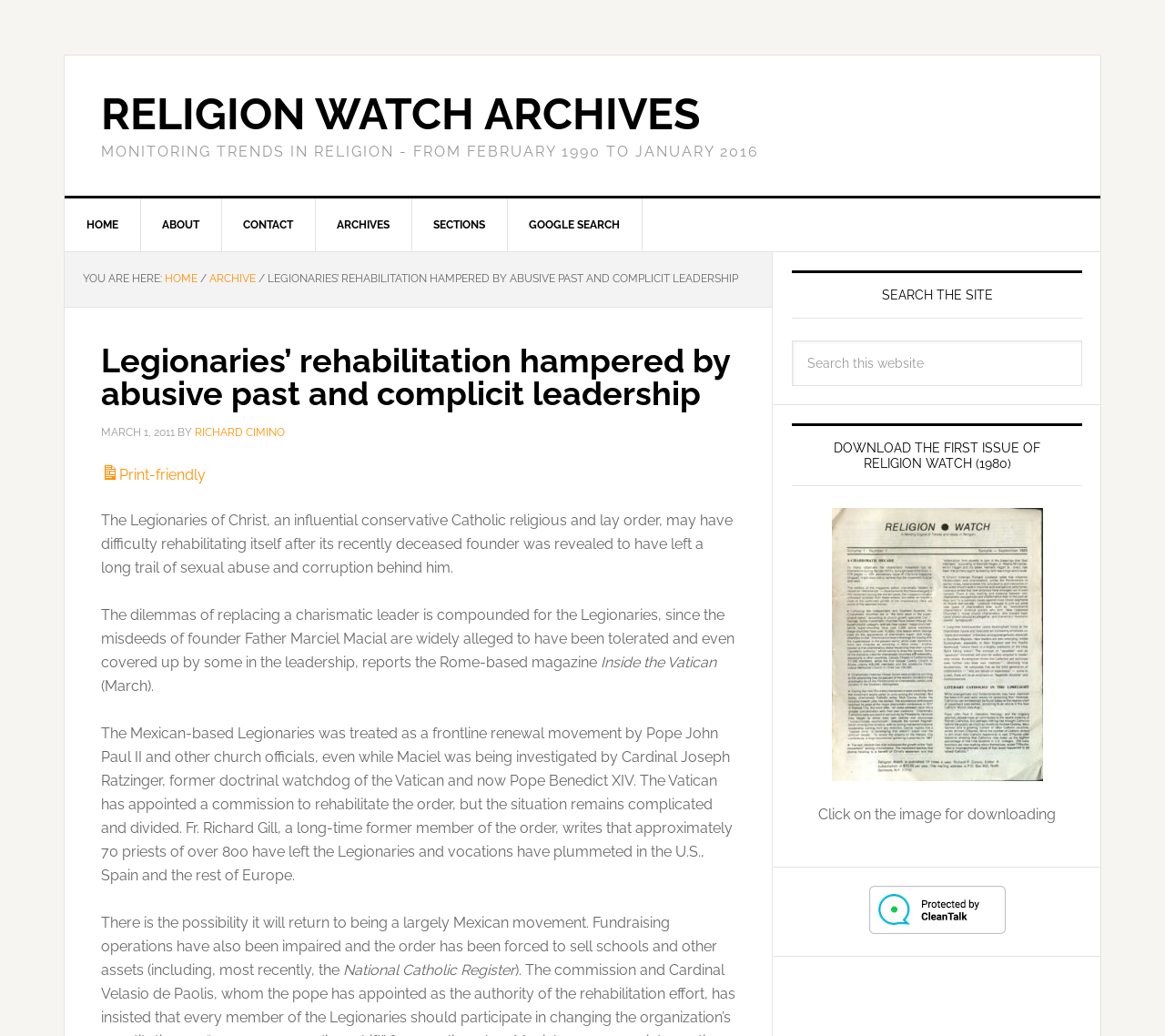Please find the bounding box coordinates of the element that you should click to achieve the following instruction: "Click on the 'HOME' link". The coordinates should be presented as four float numbers between 0 and 1: [left, top, right, bottom].

[0.055, 0.192, 0.121, 0.243]